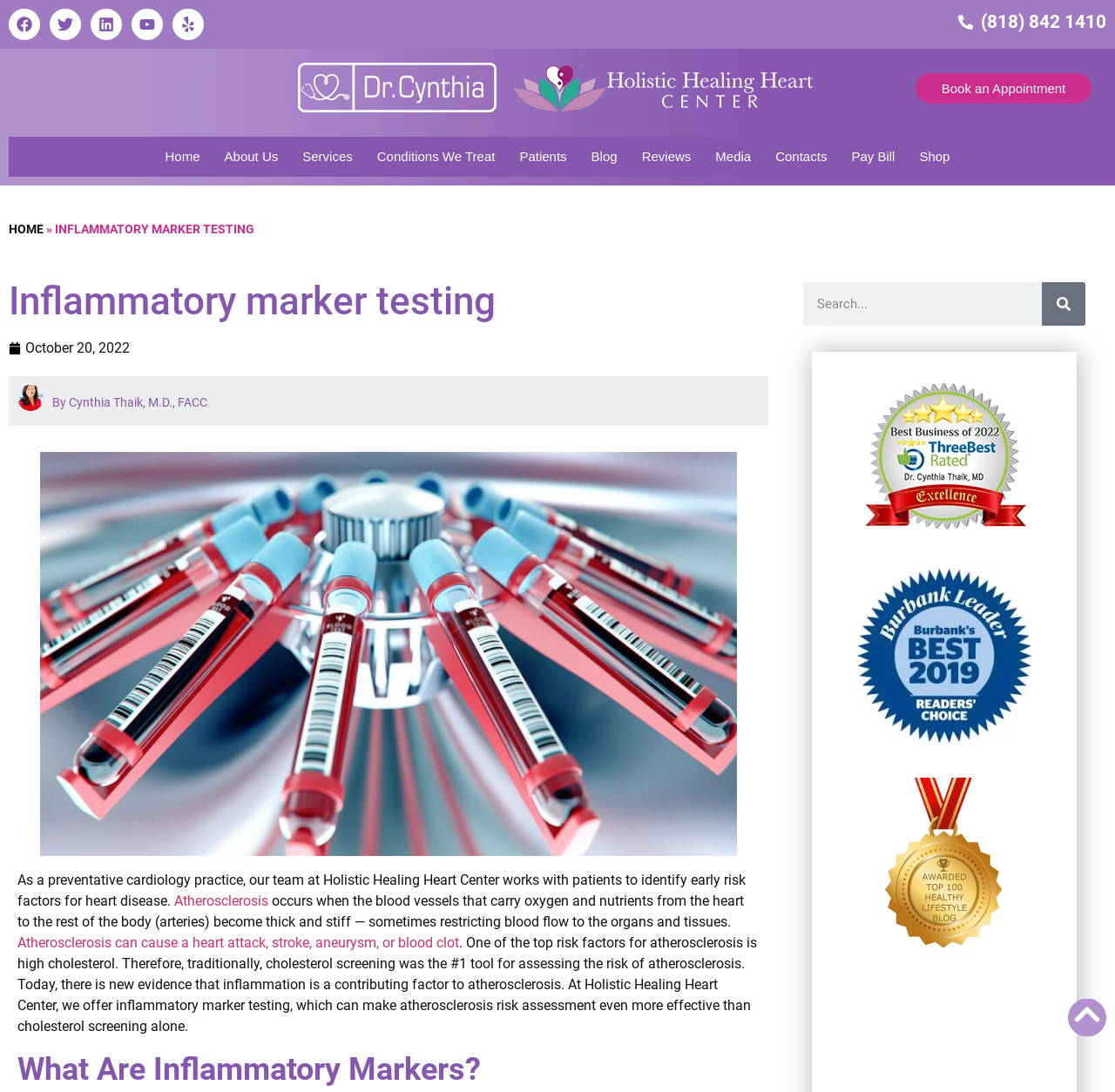Could you indicate the bounding box coordinates of the region to click in order to complete this instruction: "Read about inflammatory marker testing".

[0.016, 0.798, 0.669, 0.833]